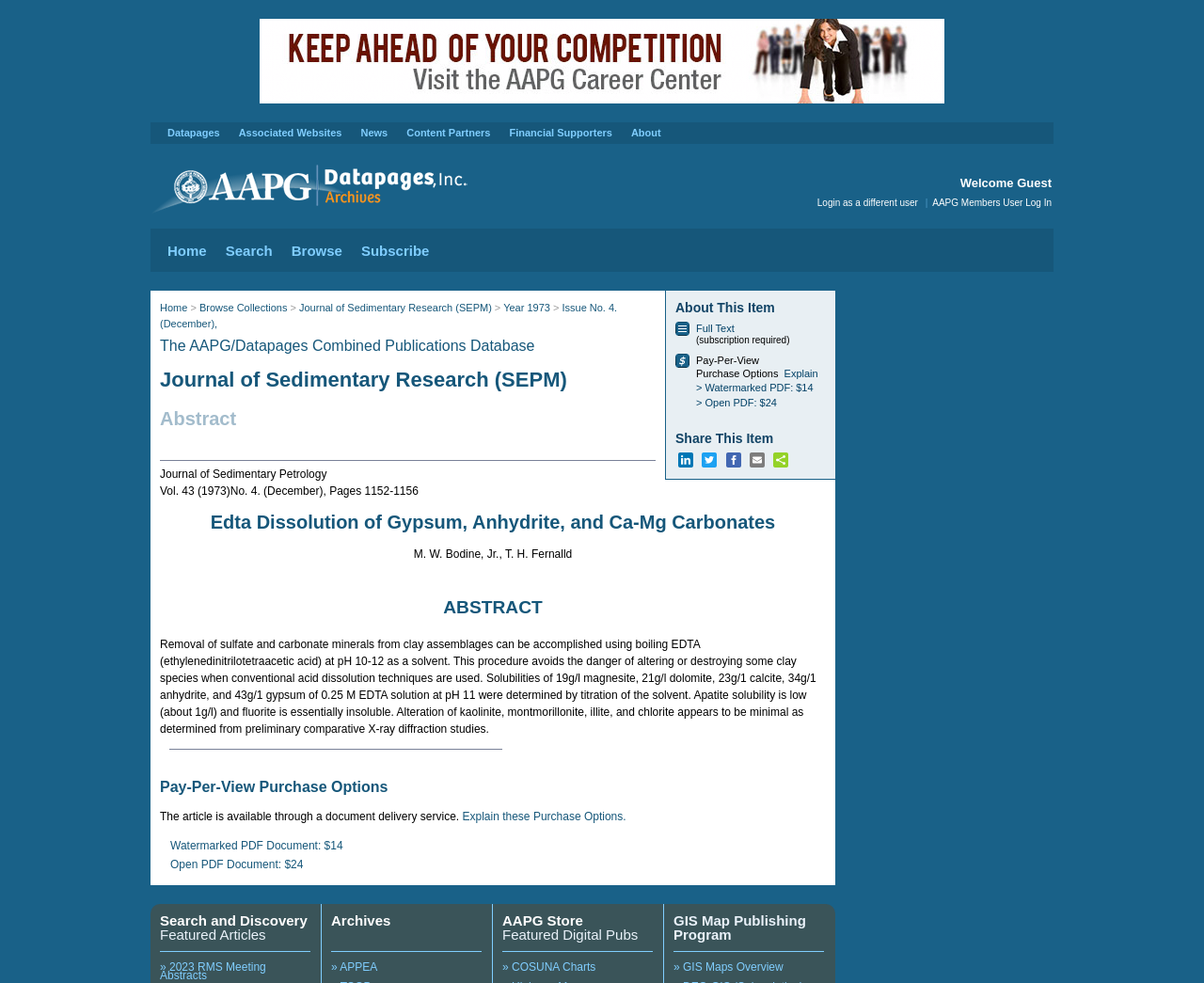What are the purchase options for the article?
Please provide a full and detailed response to the question.

I found the purchase options by looking at the layout table with the text 'Watermarked PDF Document: $14' and 'Open PDF Document: $24' which is located at the bottom of the webpage.